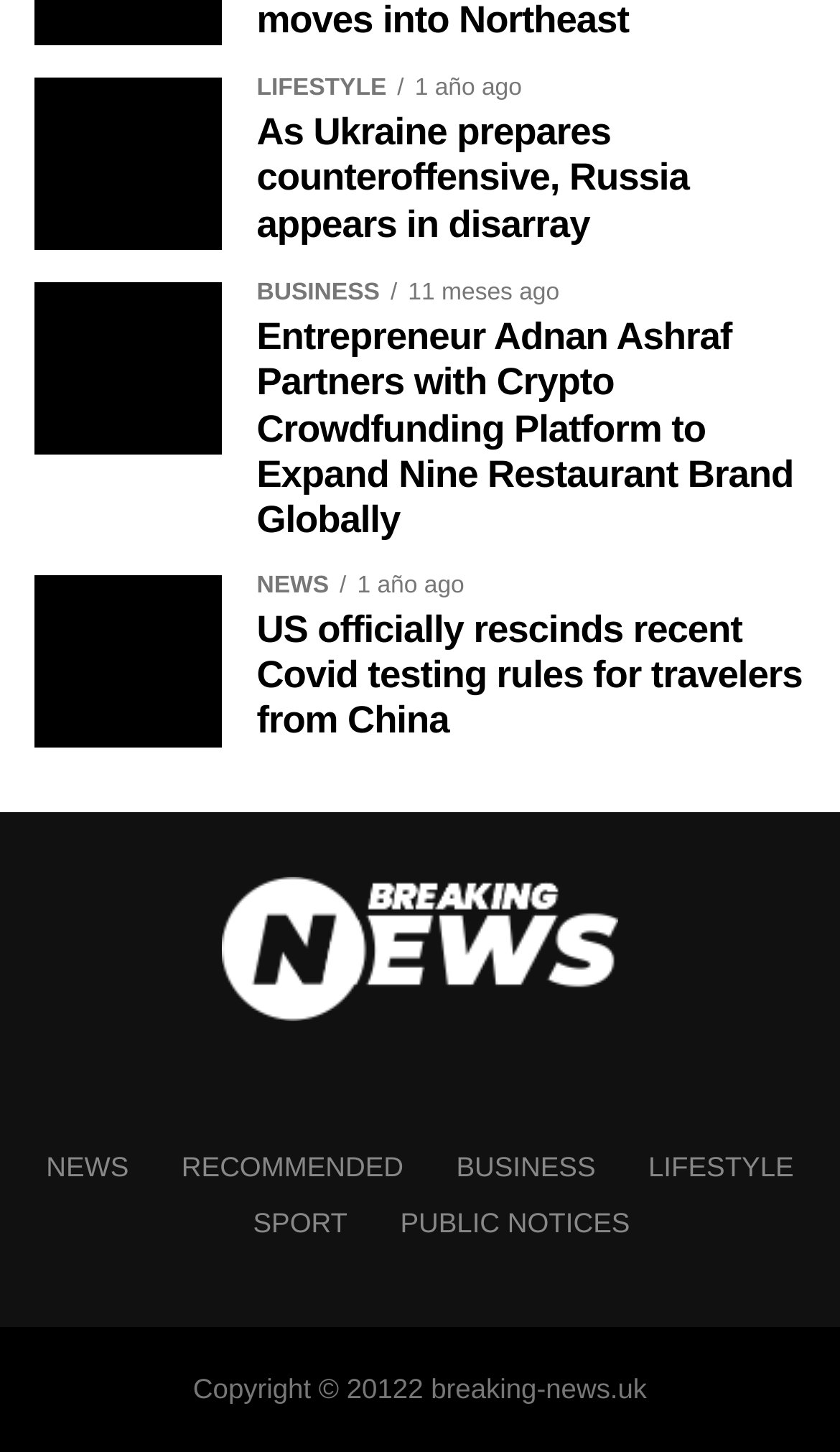Refer to the image and provide a thorough answer to this question:
What is the topic related to Uyghur women?

Based on the StaticText element with OCR text 'In China, the Communist Party is taking control of Uyghur women’s bodies through forced birth control in the form of implants, involuntary sterilizations and pills...', I can infer that the topic related to Uyghur women is forced birth control.